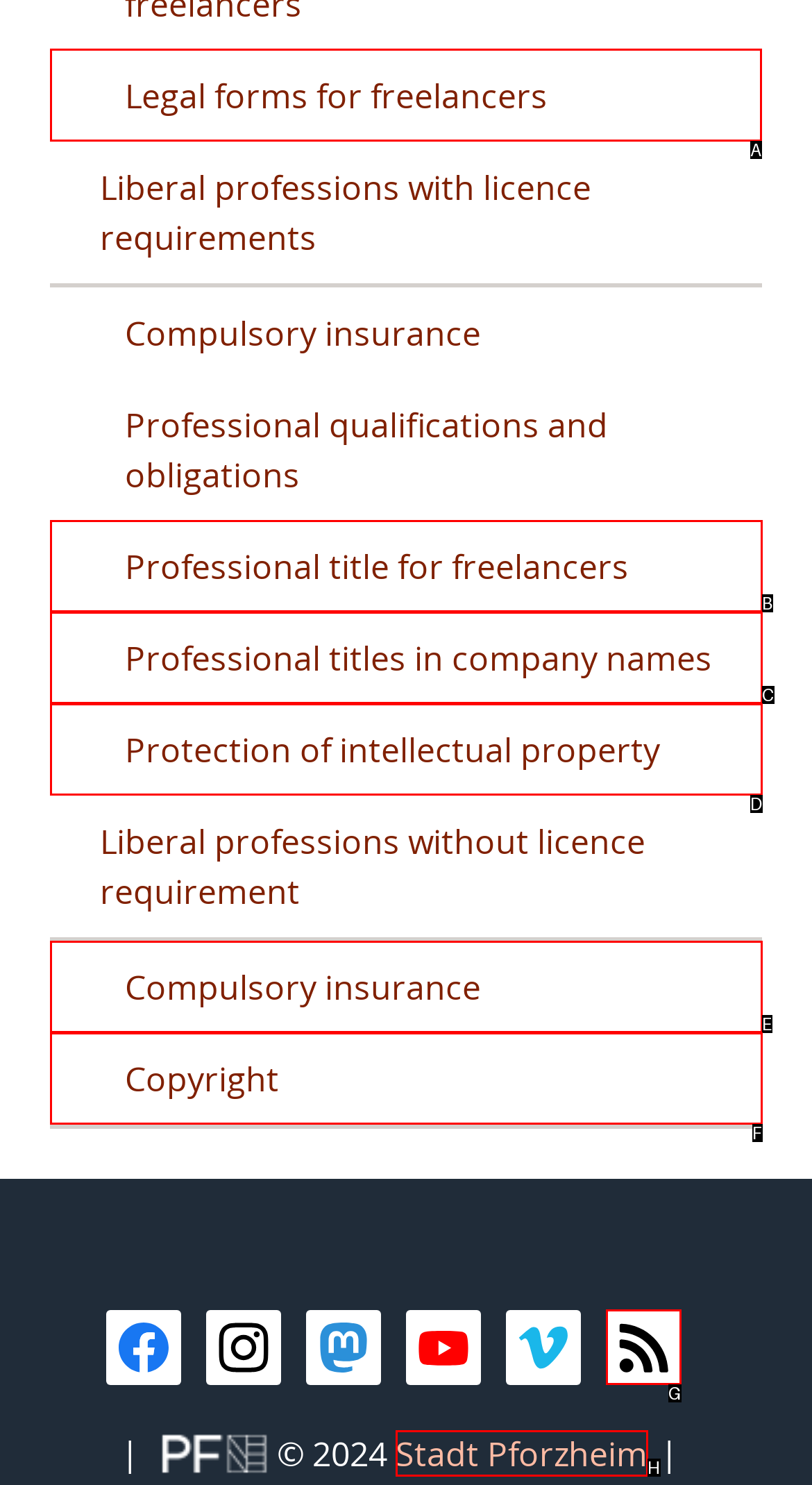Choose the HTML element you need to click to achieve the following task: Click on 'Legal forms for freelancers'
Respond with the letter of the selected option from the given choices directly.

A